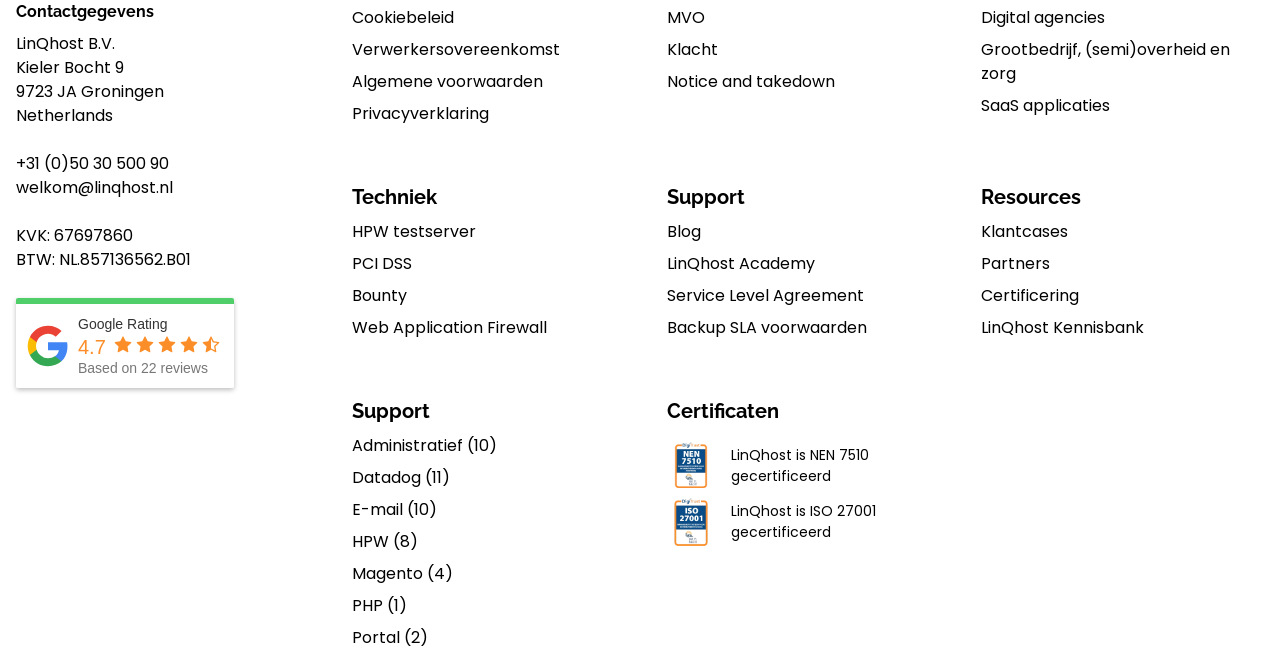Identify the bounding box coordinates of the clickable region required to complete the instruction: "Click the link to view Blog". The coordinates should be given as four float numbers within the range of 0 and 1, i.e., [left, top, right, bottom].

[0.521, 0.337, 0.742, 0.374]